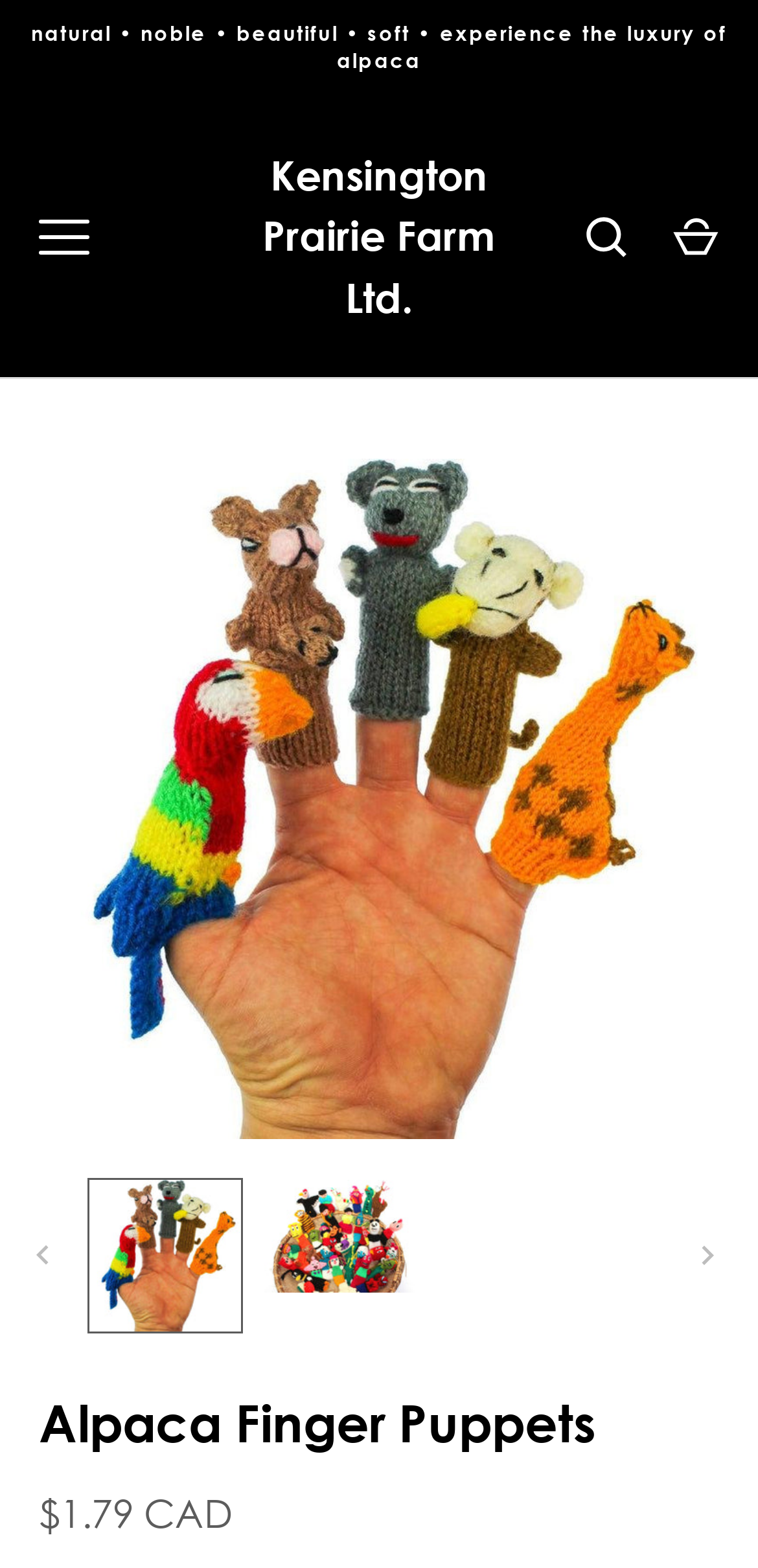Describe every aspect of the webpage in a detailed manner.

This webpage is about Alpaca Finger Puppets from Kensington Prairie Farm Ltd. At the top, there is a short phrase describing the luxurious experience of alpaca products. Below this, there is a menu button on the left and a link to the farm's website on the right. 

On the top right corner, there are three links: Search, Cart, and a search icon next to the Search link. The Cart link has an empty shopping cart icon next to it. 

Below these links, there is a large section that takes up most of the page. At the top of this section, there is a heading that reads "Alpaca Finger Puppets". Below the heading, there is a description of the product, which is not explicitly stated in the accessibility tree. 

At the bottom of the page, there are navigation buttons: Previous and Next. Both buttons are disabled and have left and right arrow icons, respectively. 

Finally, there is a price tag of $1.79 CAD at the very bottom of the page.